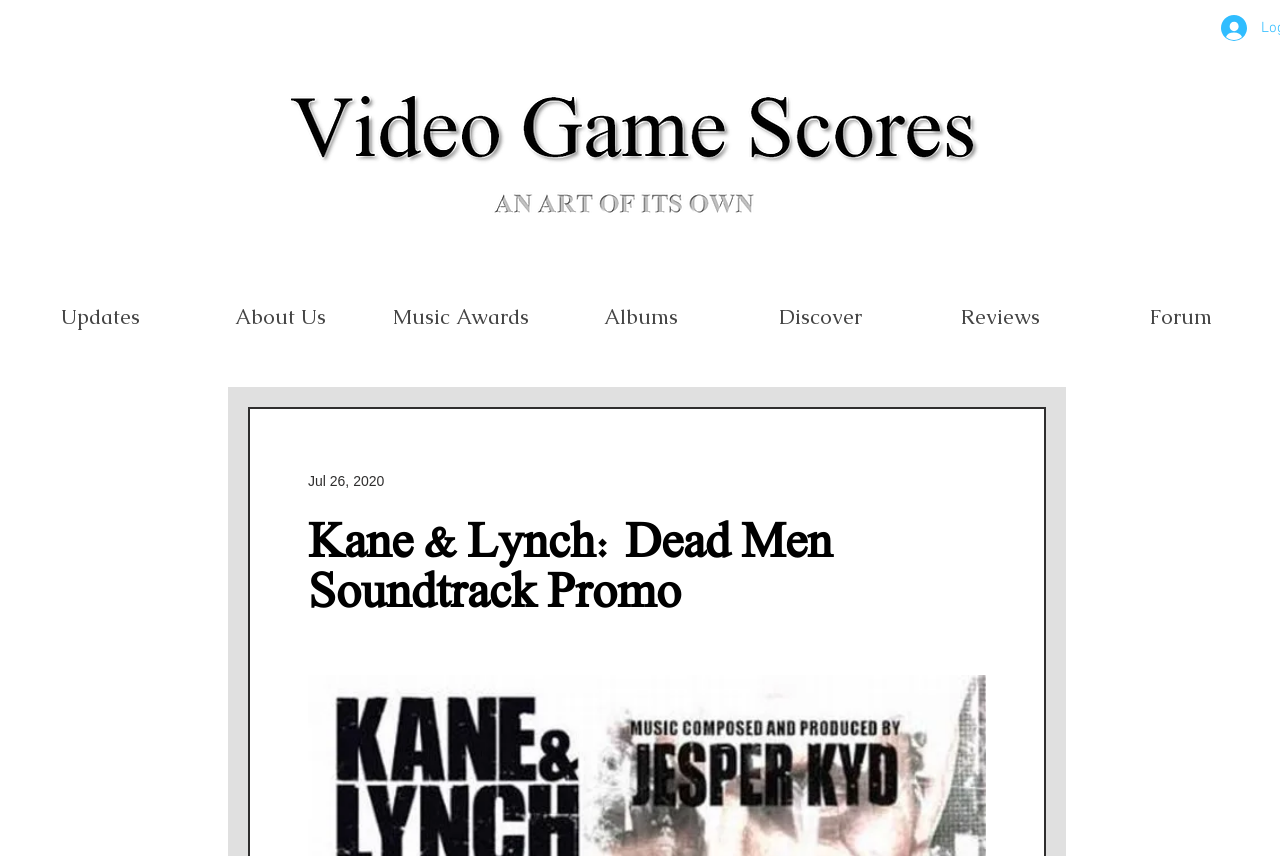What type of content is featured on this website?
Please use the image to provide a one-word or short phrase answer.

Video game music